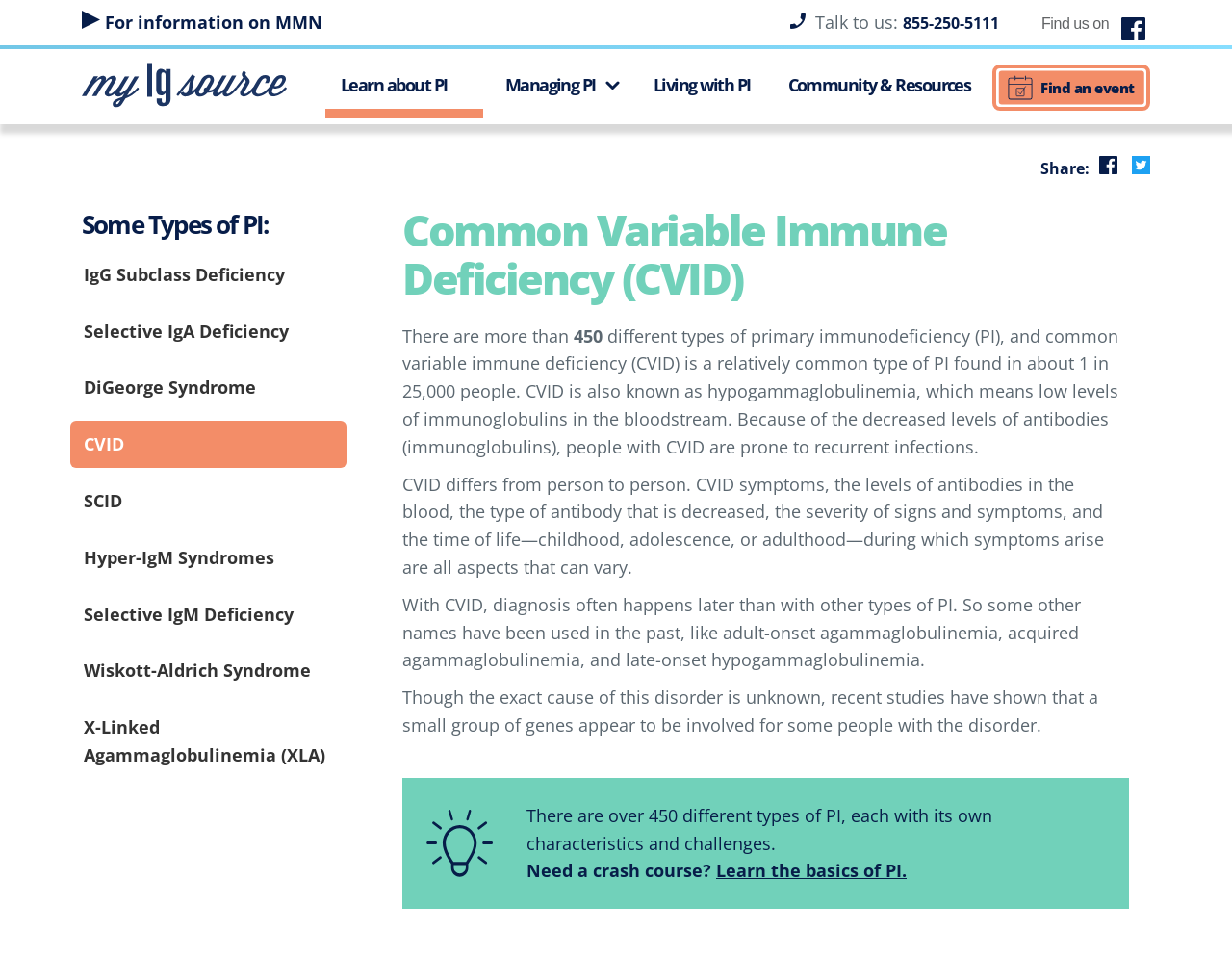Please find and report the bounding box coordinates of the element to click in order to perform the following action: "Call the phone number". The coordinates should be expressed as four float numbers between 0 and 1, in the format [left, top, right, bottom].

[0.733, 0.013, 0.811, 0.035]